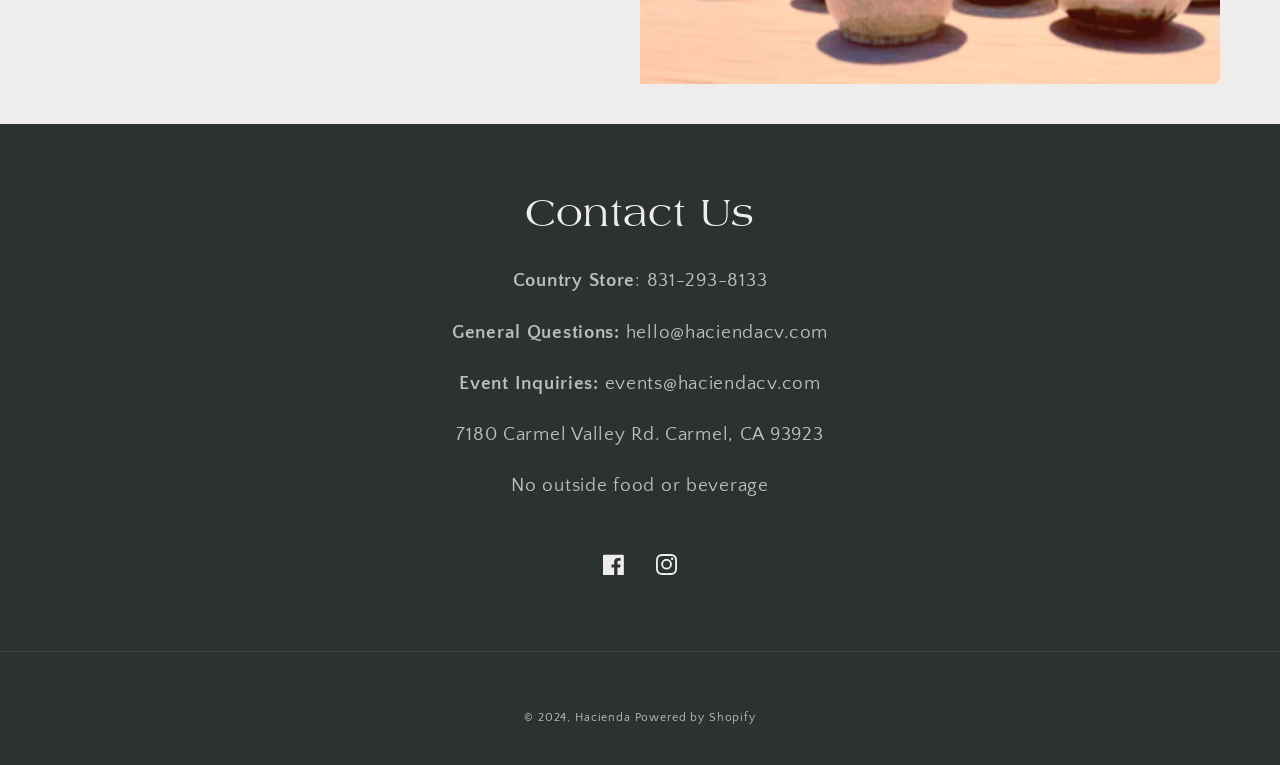What is the phone number of the Country Store?
Offer a detailed and exhaustive answer to the question.

I found the phone number by looking at the text 'Country Store: 831-293-8133' which is located below the 'Contact Us' heading.